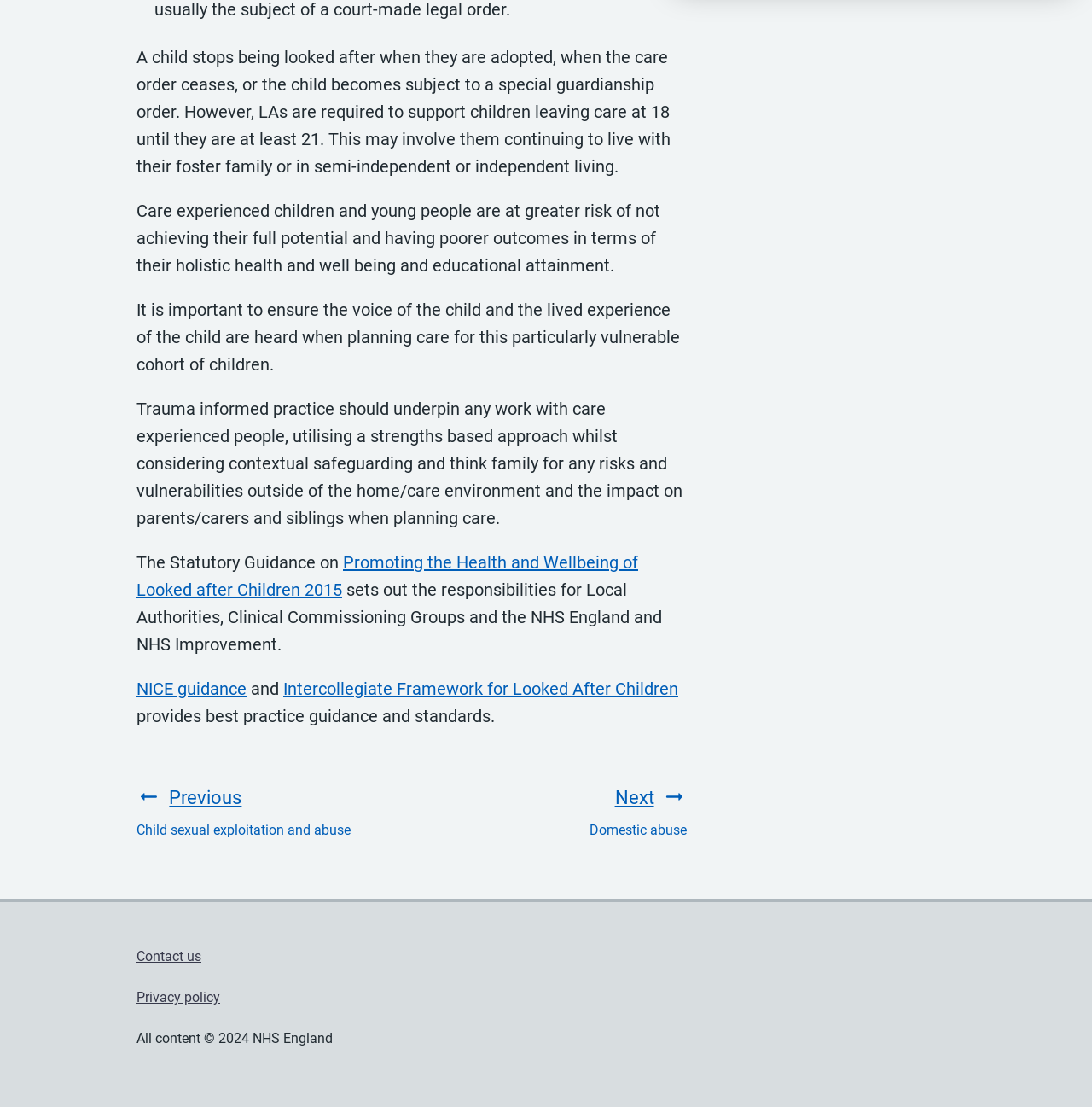What is the age range of children supported by LAs?
Answer the question with as much detail as you can, using the image as a reference.

According to the text, 'LAs are required to support children leaving care at 18 until they are at least 21.' This indicates that the age range of children supported by LAs is from 18 to 21.